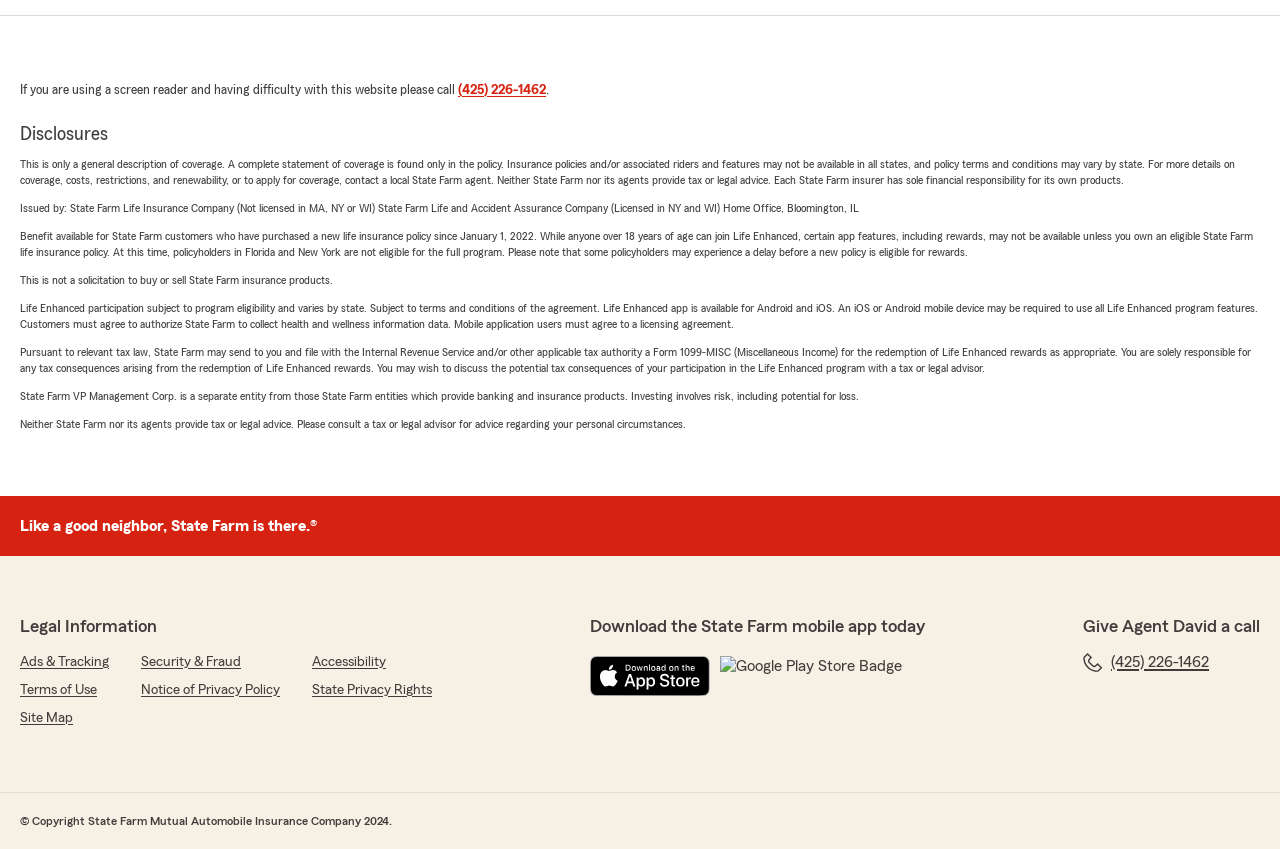What is the purpose of the Life Enhanced program?
Using the visual information, answer the question in a single word or phrase.

To provide rewards and benefits